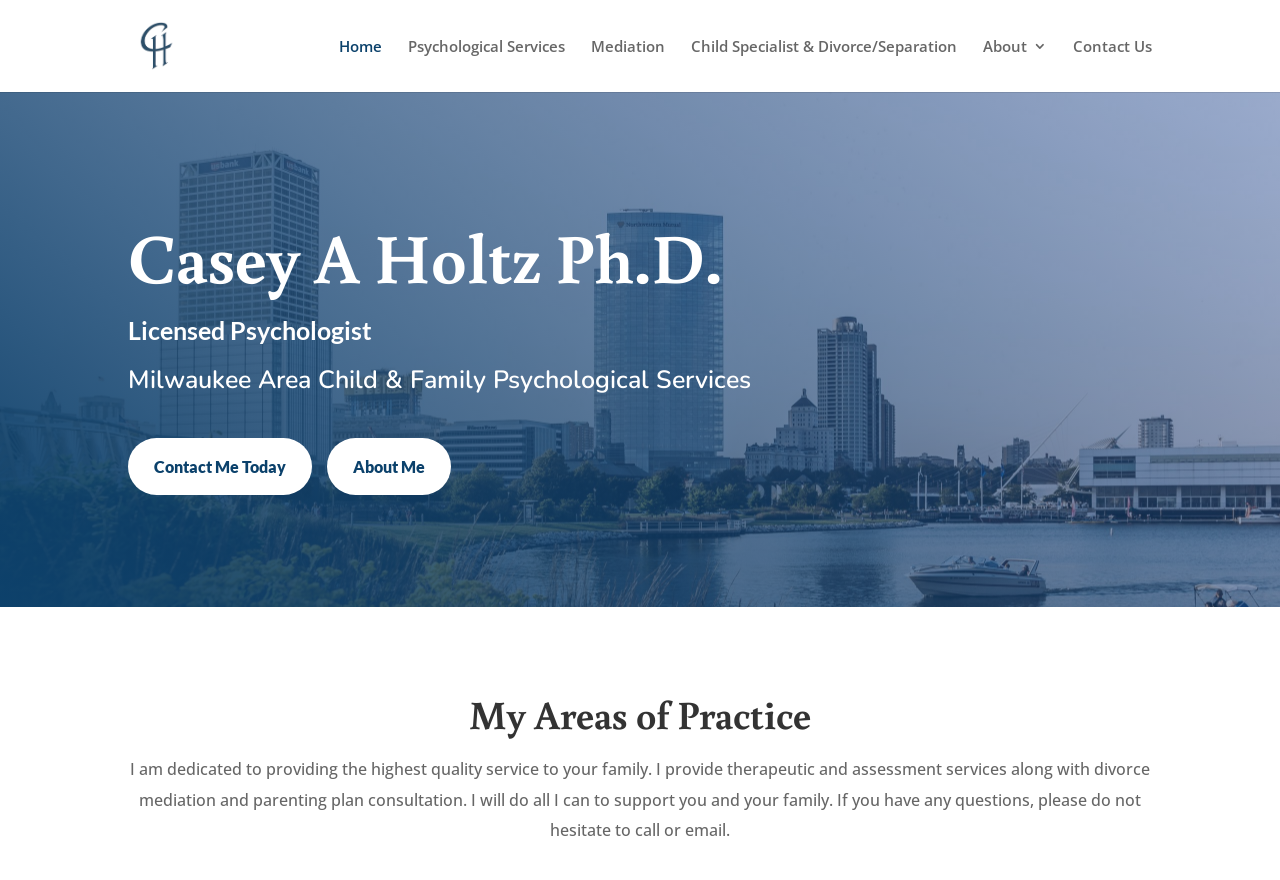Please find and give the text of the main heading on the webpage.

Casey A Holtz Ph.D.